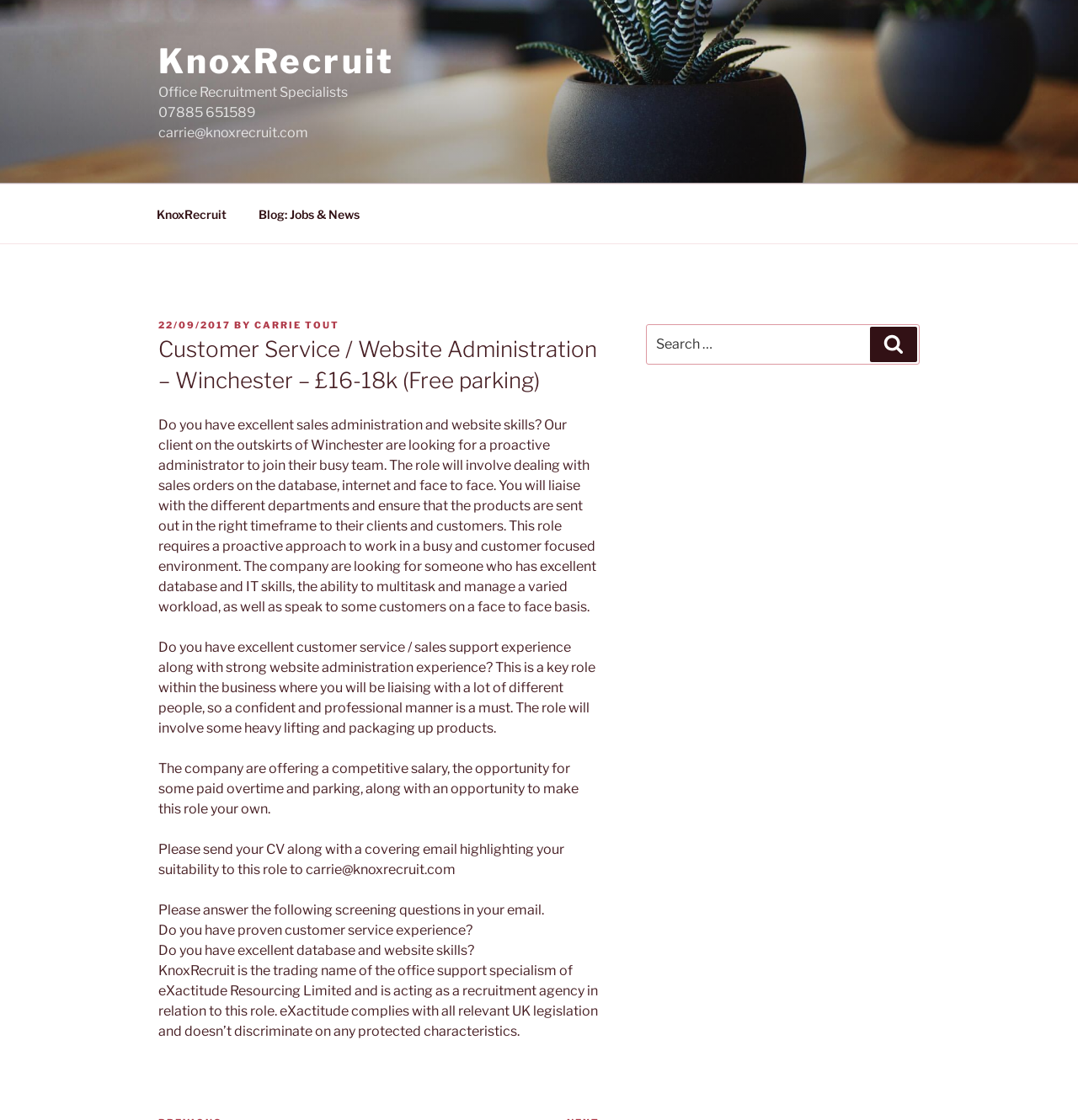What is the company offering besides salary?
From the image, respond with a single word or phrase.

paid overtime and parking